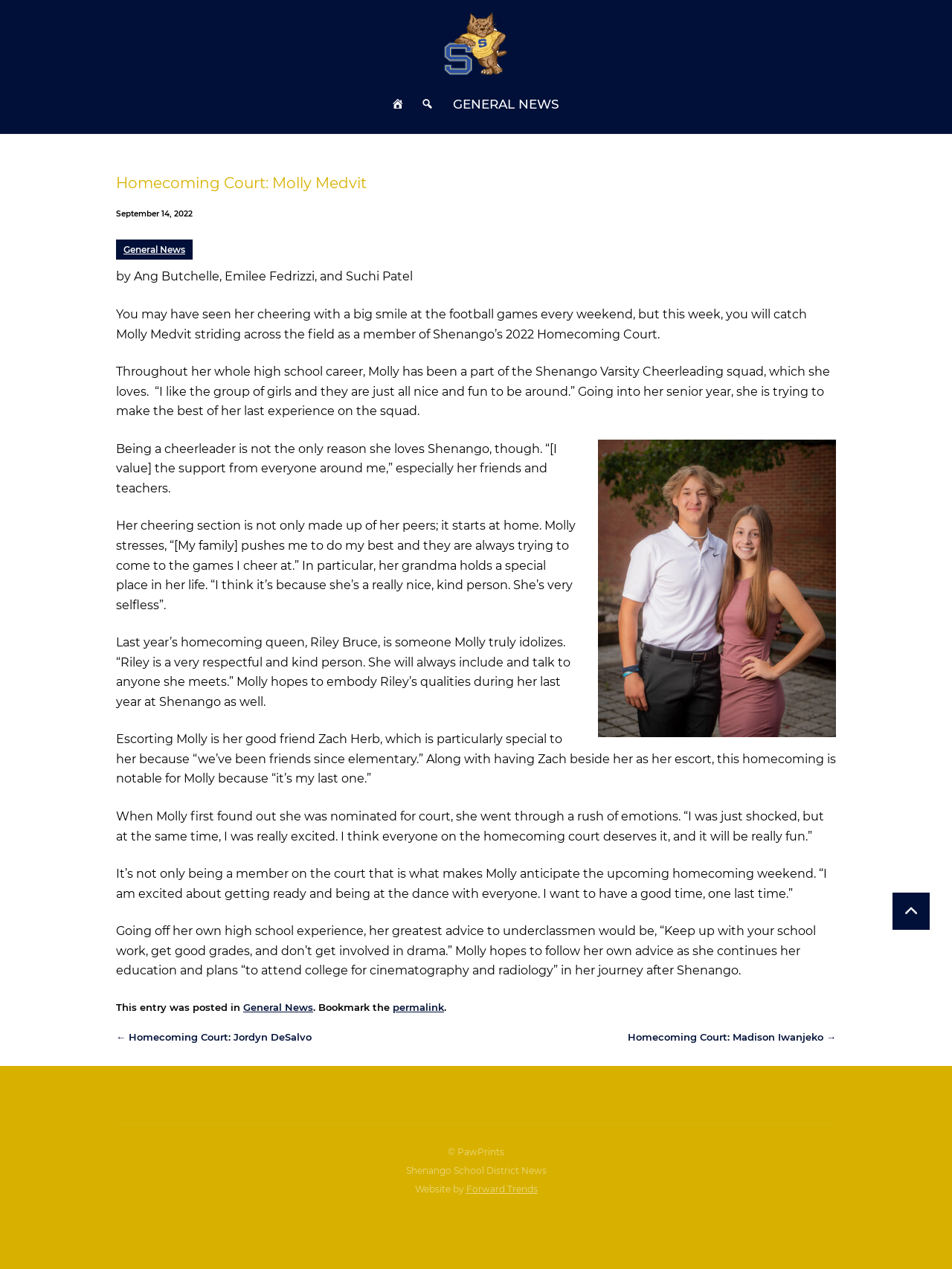Please find the bounding box coordinates of the section that needs to be clicked to achieve this instruction: "Read previous Homecoming Court article".

[0.122, 0.812, 0.327, 0.822]